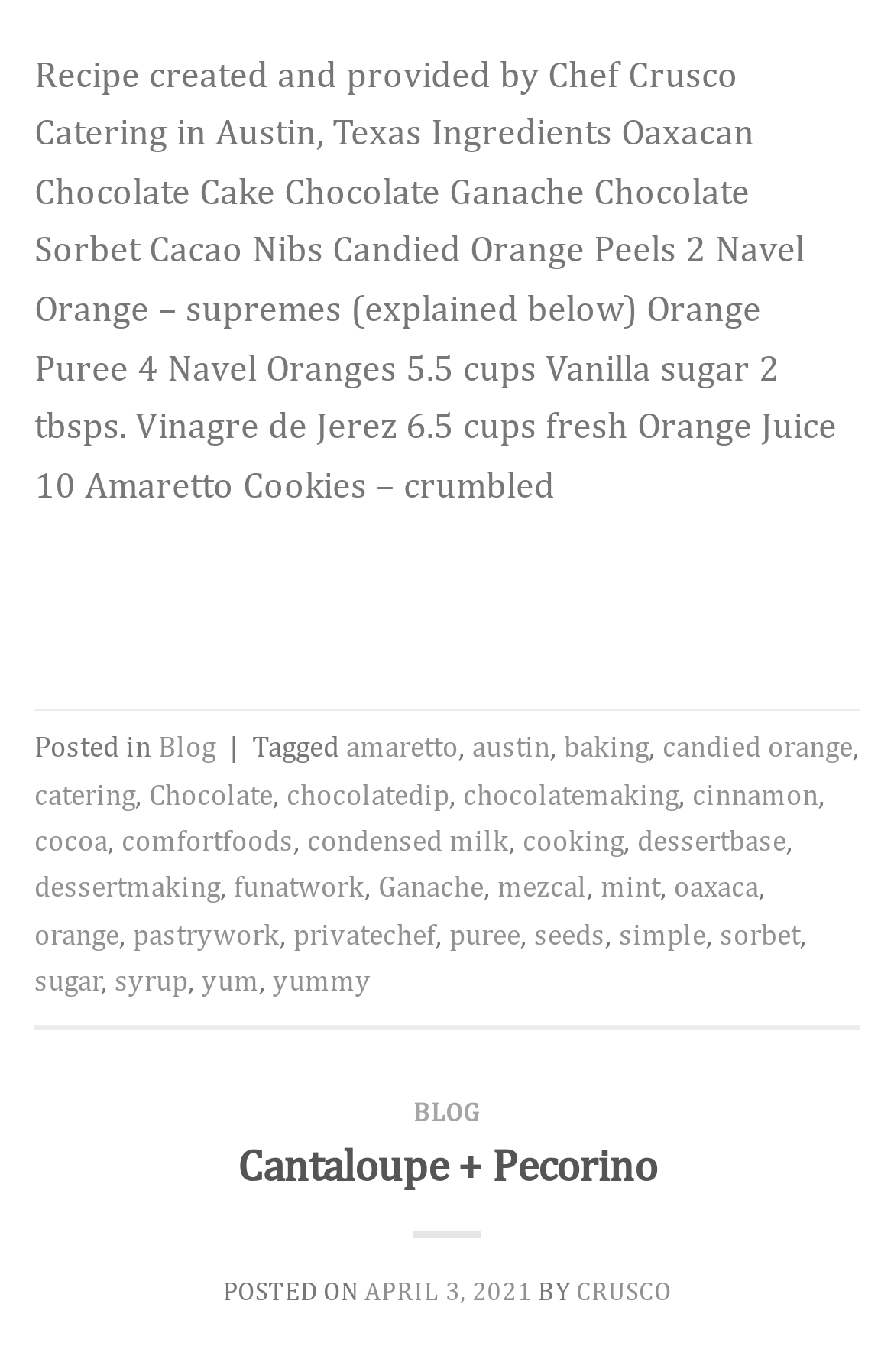Locate the bounding box coordinates of the clickable region necessary to complete the following instruction: "View ESSENTIAL LINKS". Provide the coordinates in the format of four float numbers between 0 and 1, i.e., [left, top, right, bottom].

None